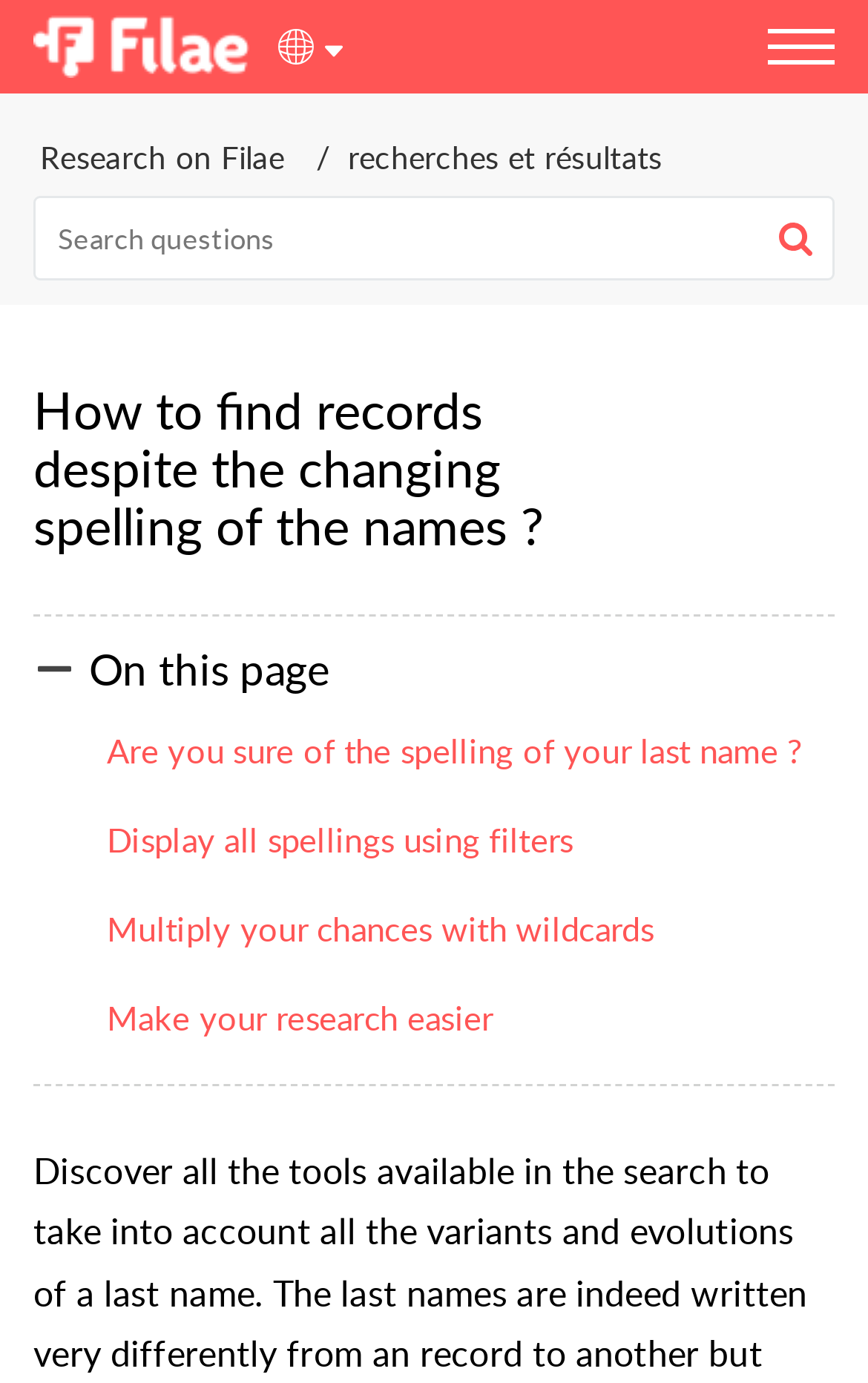Please find the bounding box coordinates of the element that you should click to achieve the following instruction: "Search for a question". The coordinates should be presented as four float numbers between 0 and 1: [left, top, right, bottom].

[0.038, 0.142, 0.962, 0.203]